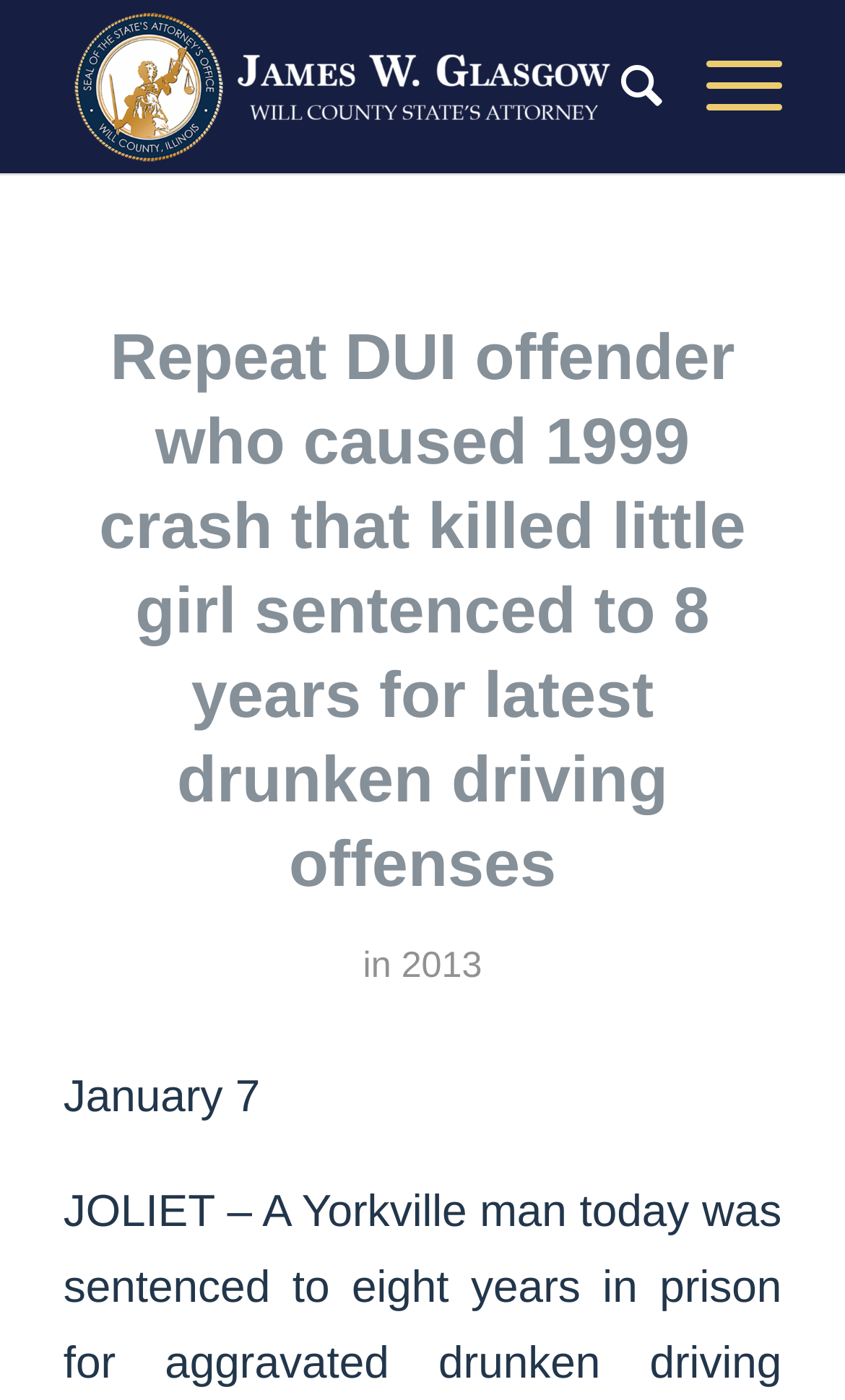Using the provided element description: "parent_node: Website name="url"", identify the bounding box coordinates. The coordinates should be four floats between 0 and 1 in the order [left, top, right, bottom].

None